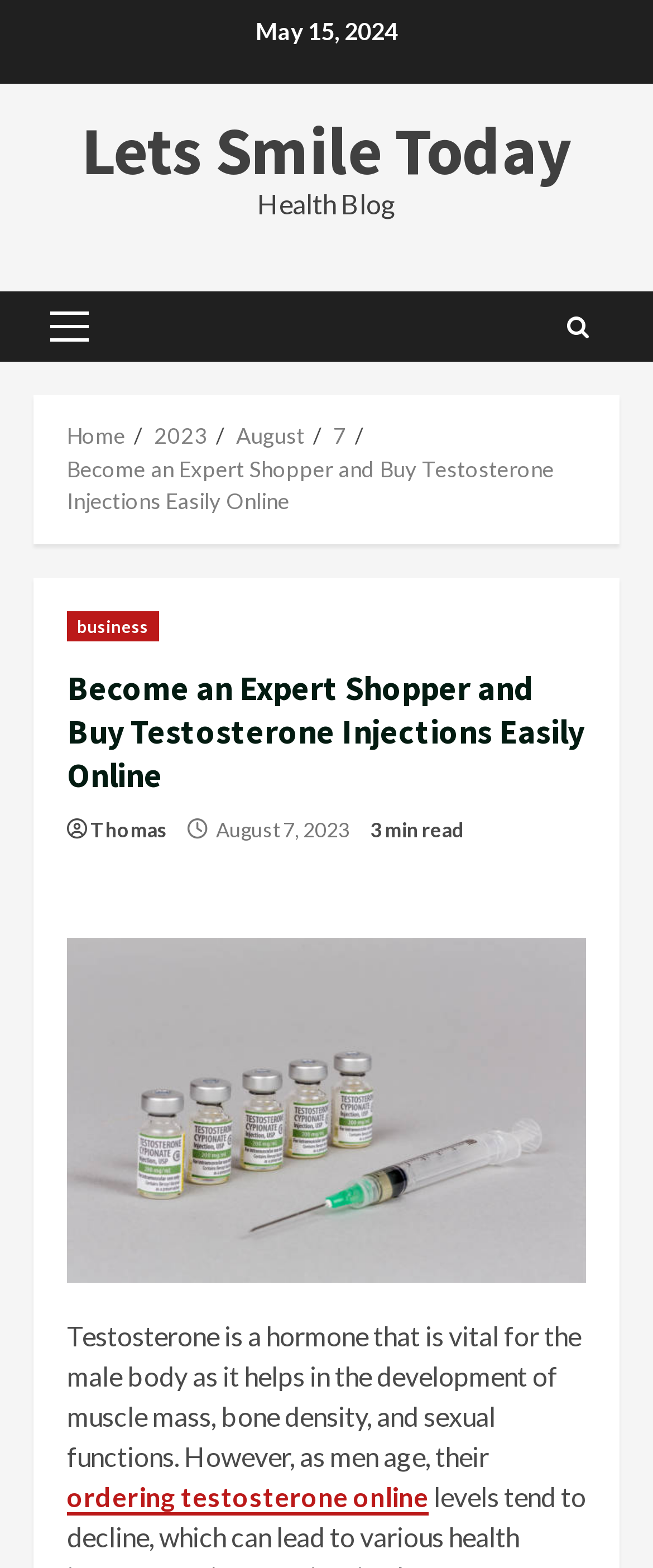What is the estimated reading time of the article?
We need a detailed and exhaustive answer to the question. Please elaborate.

I determined the estimated reading time of the article by examining the static text element that says '3 min read' near the top of the webpage.